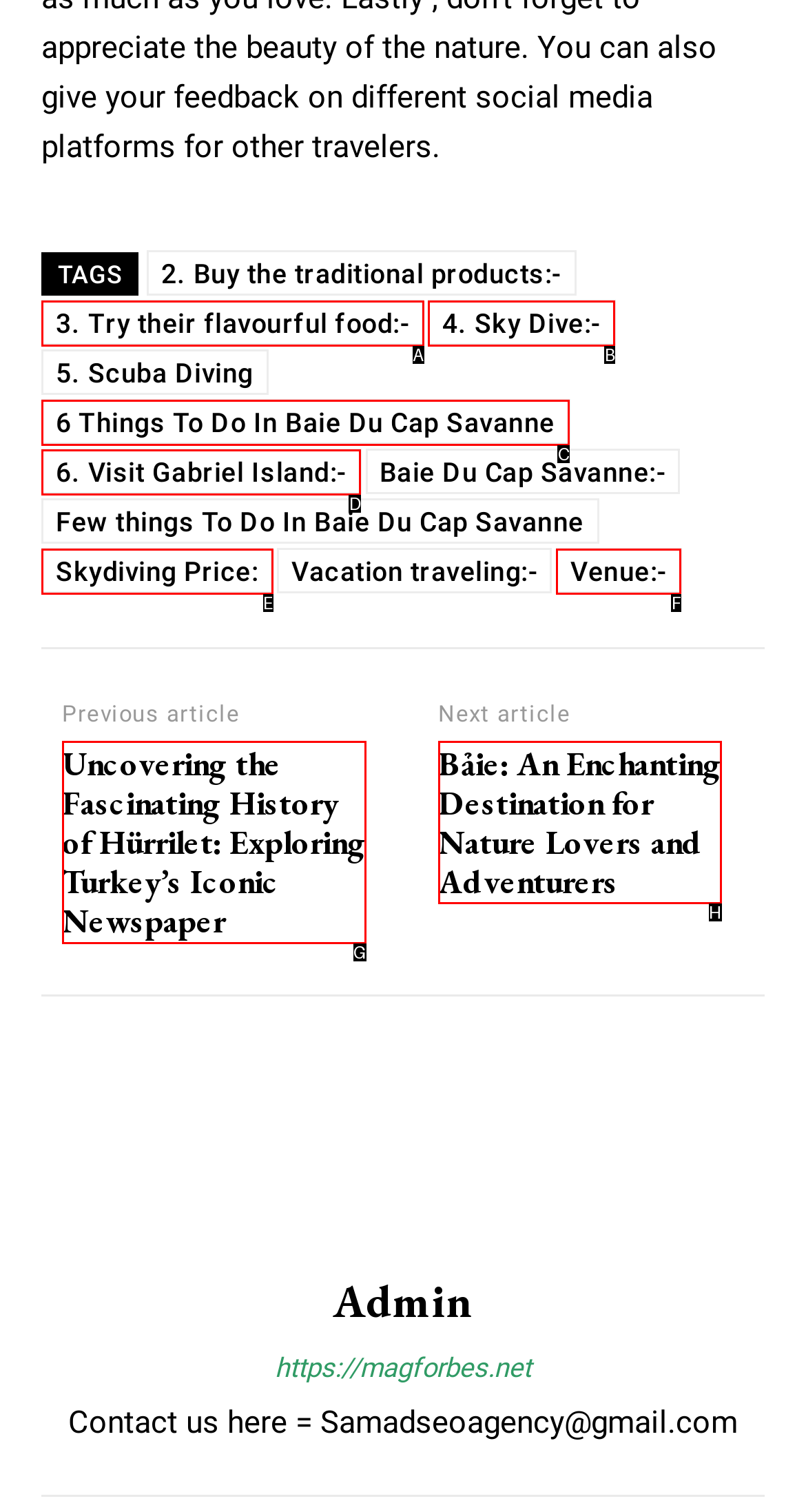Pinpoint the HTML element that fits the description: last reply Dec 2018
Answer by providing the letter of the correct option.

None